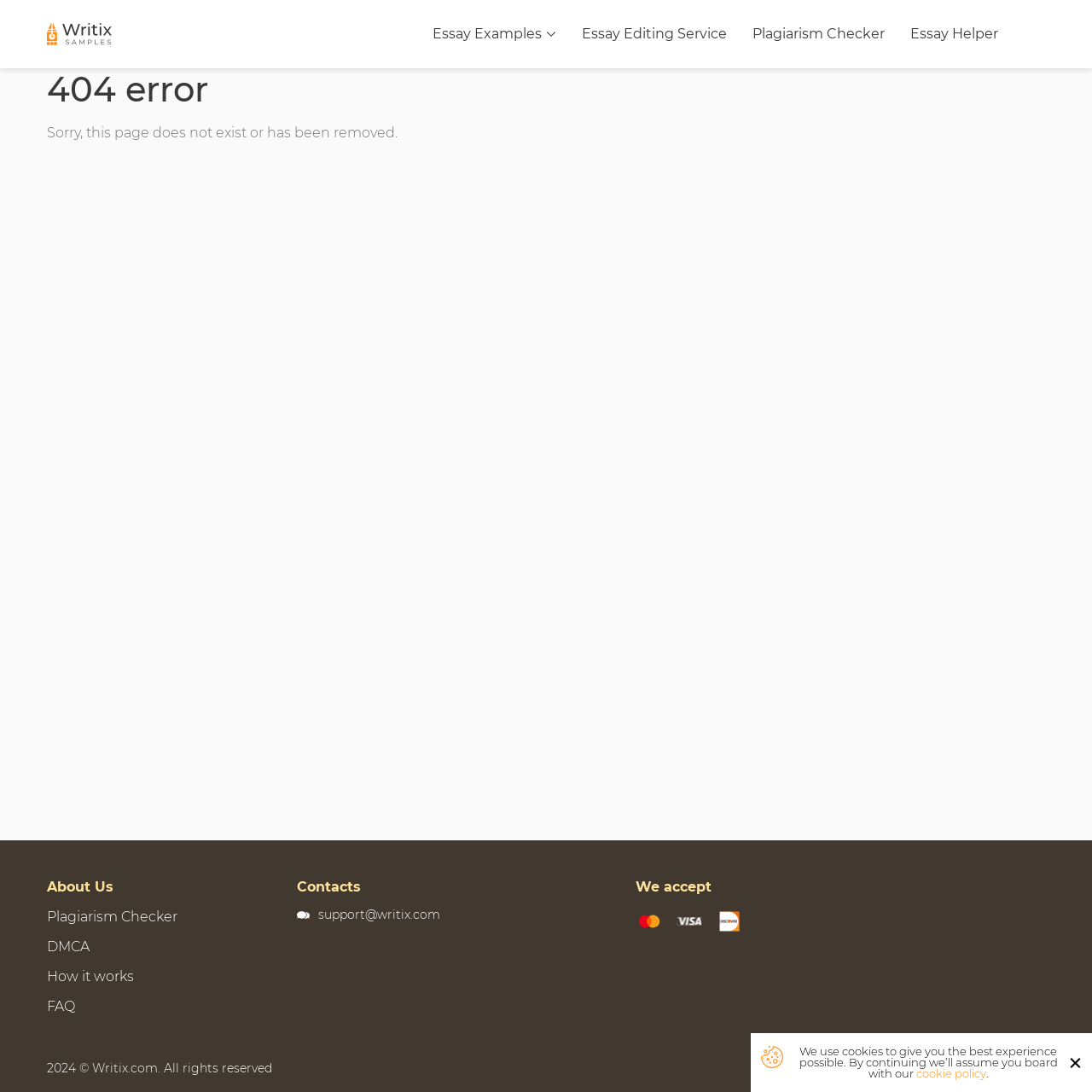Generate an in-depth caption that captures all aspects of the webpage.

This webpage appears to be an error page, specifically a 404 error page, as indicated by the heading "404 error" at the top left of the page. Below this heading, there is a message stating "Sorry, this page does not exist or has been removed." 

At the top of the page, there are several links, including "free essays", "Essay Examples", "Essay Editing Service", "Plagiarism Checker", and "Essay Helper", which are positioned horizontally and are relatively close to each other. 

At the bottom of the page, there is a section with several links and text, including "About Us", "Plagiarism Checker", "DMCA", "How it works", and "FAQ", which are positioned horizontally and are relatively close to each other. Below this section, there are links to "Contacts" and an email address "support@writix.com". 

Further down, there is a section with the text "We accept" and three images, likely representing payment methods. 

At the very bottom of the page, there is a copyright notice "2024 © Writix.com. All rights reserved" and links to "Privacy Policy" and "Terms of Use", separated by a vertical bar. 

There is also an image at the bottom right of the page, and a message about cookies, with a link to the "cookie policy".